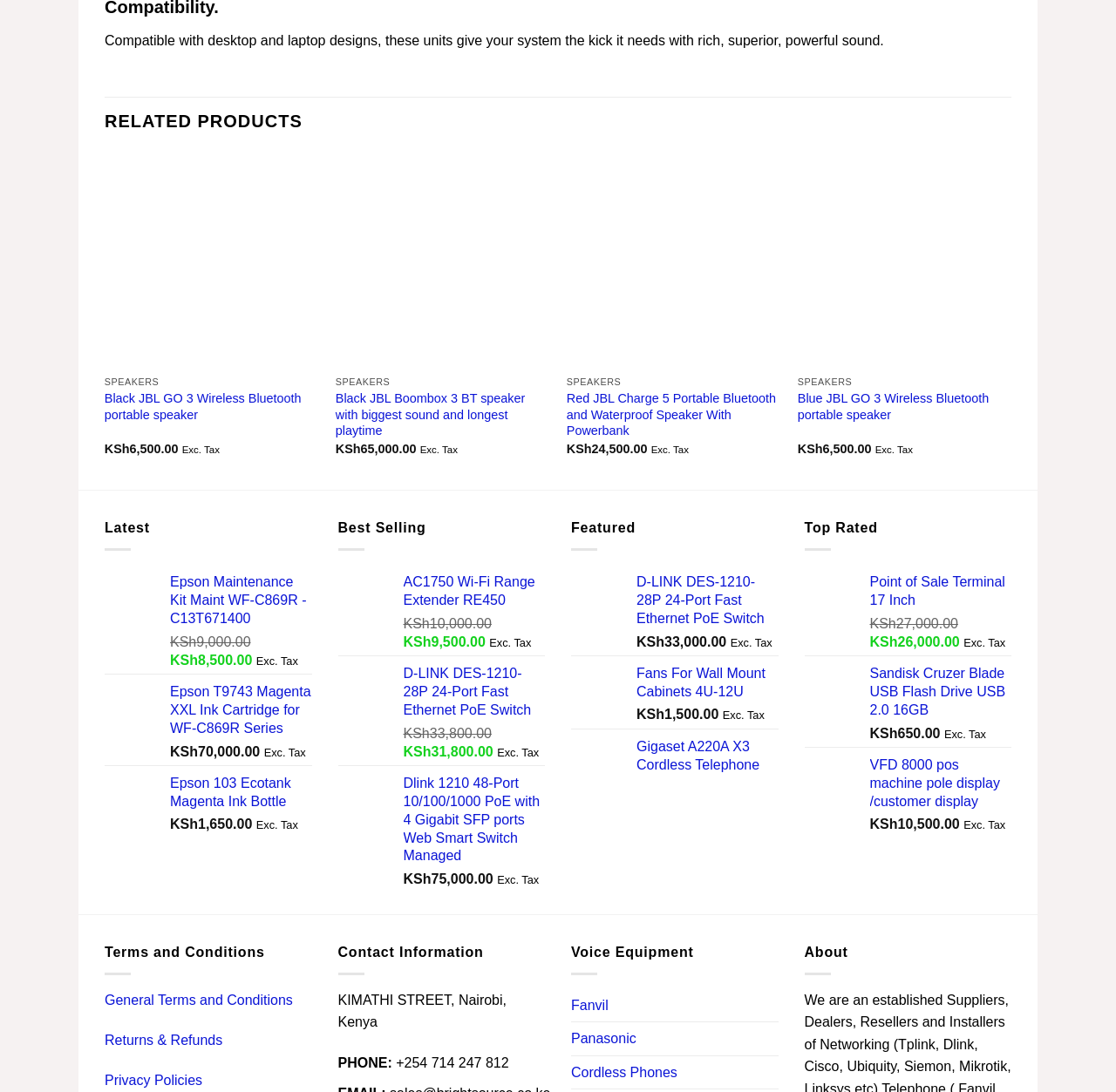Determine the bounding box of the UI component based on this description: "contact us". The bounding box coordinates should be four float values between 0 and 1, i.e., [left, top, right, bottom].

None